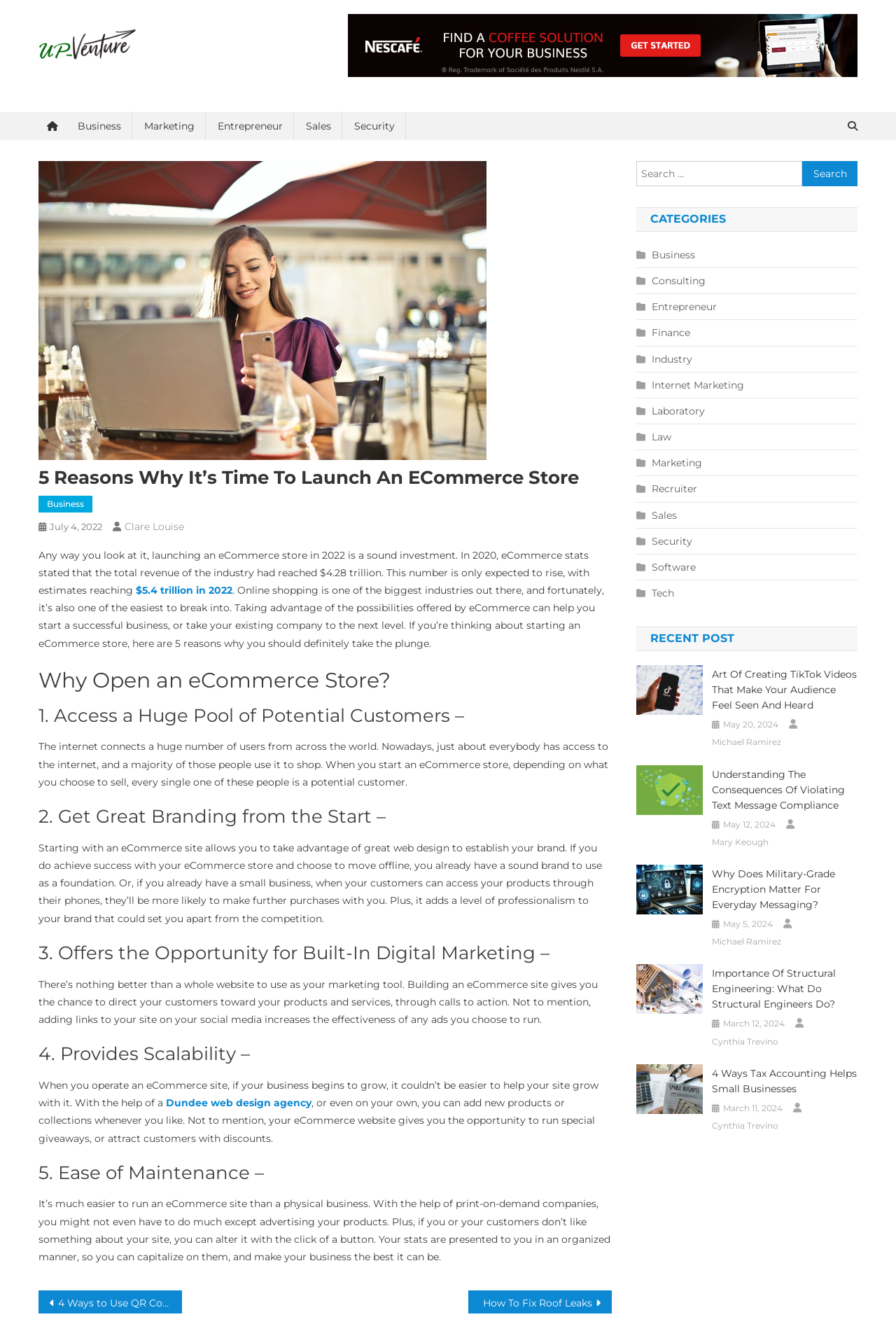Find the bounding box of the UI element described as: "Mary Keough". The bounding box coordinates should be given as four float values between 0 and 1, i.e., [left, top, right, bottom].

[0.794, 0.63, 0.857, 0.642]